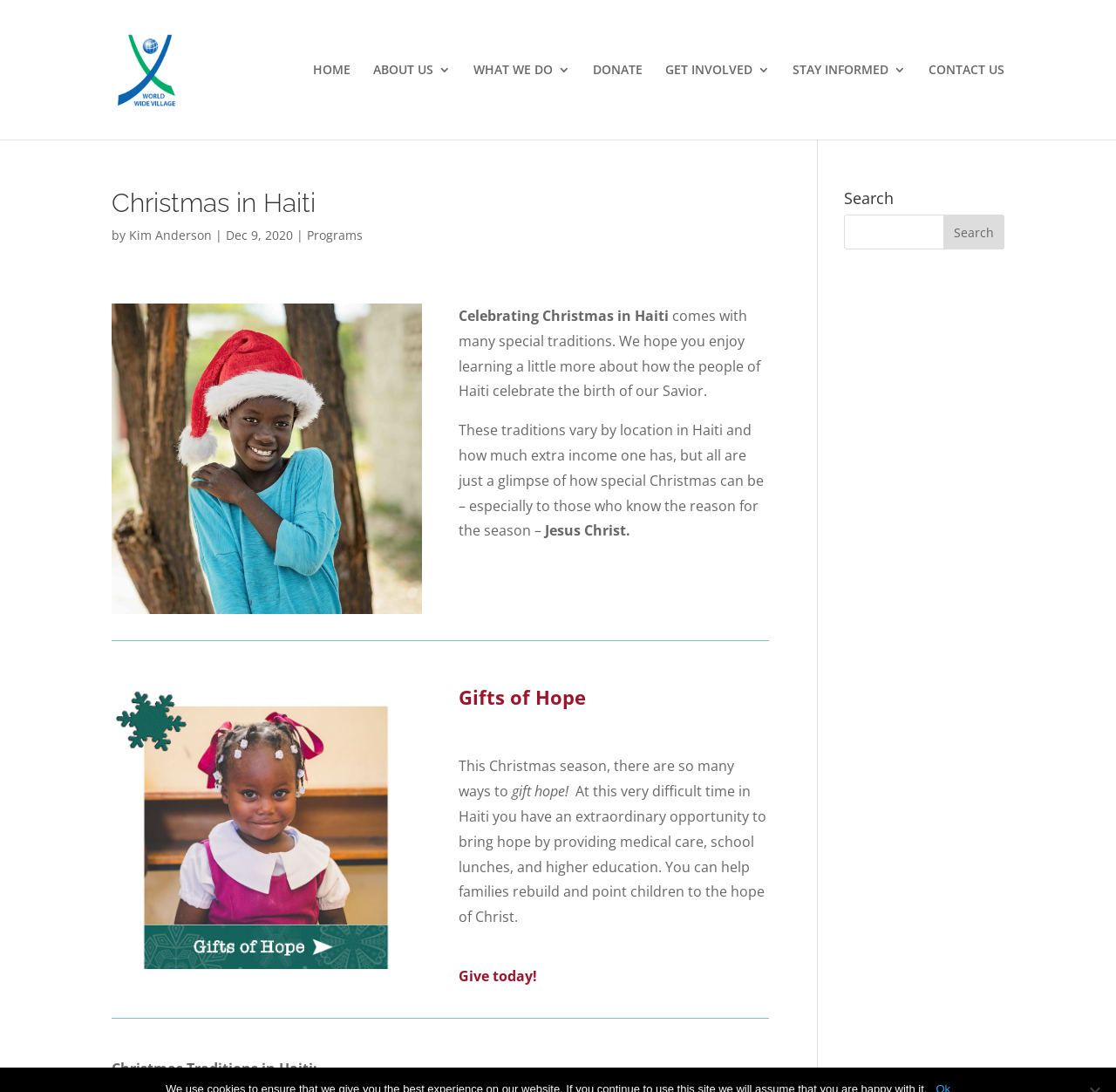Determine the bounding box coordinates in the format (top-left x, top-left y, bottom-right x, bottom-right y). Ensure all values are floating point numbers between 0 and 1. Identify the bounding box of the UI element described by: Kim Anderson

[0.116, 0.208, 0.19, 0.223]